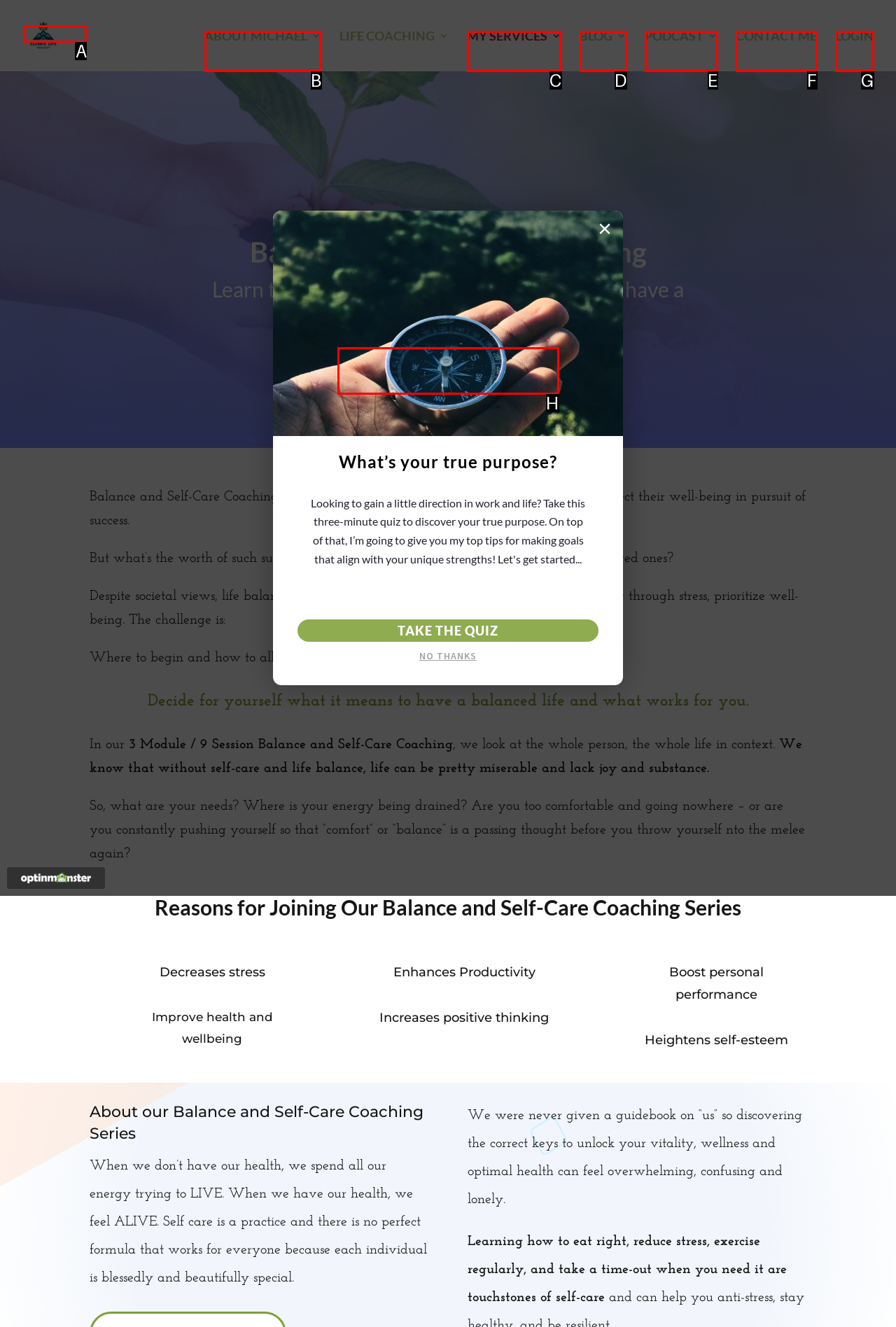Match the description: 대구밤알바 to one of the options shown. Reply with the letter of the best match.

None